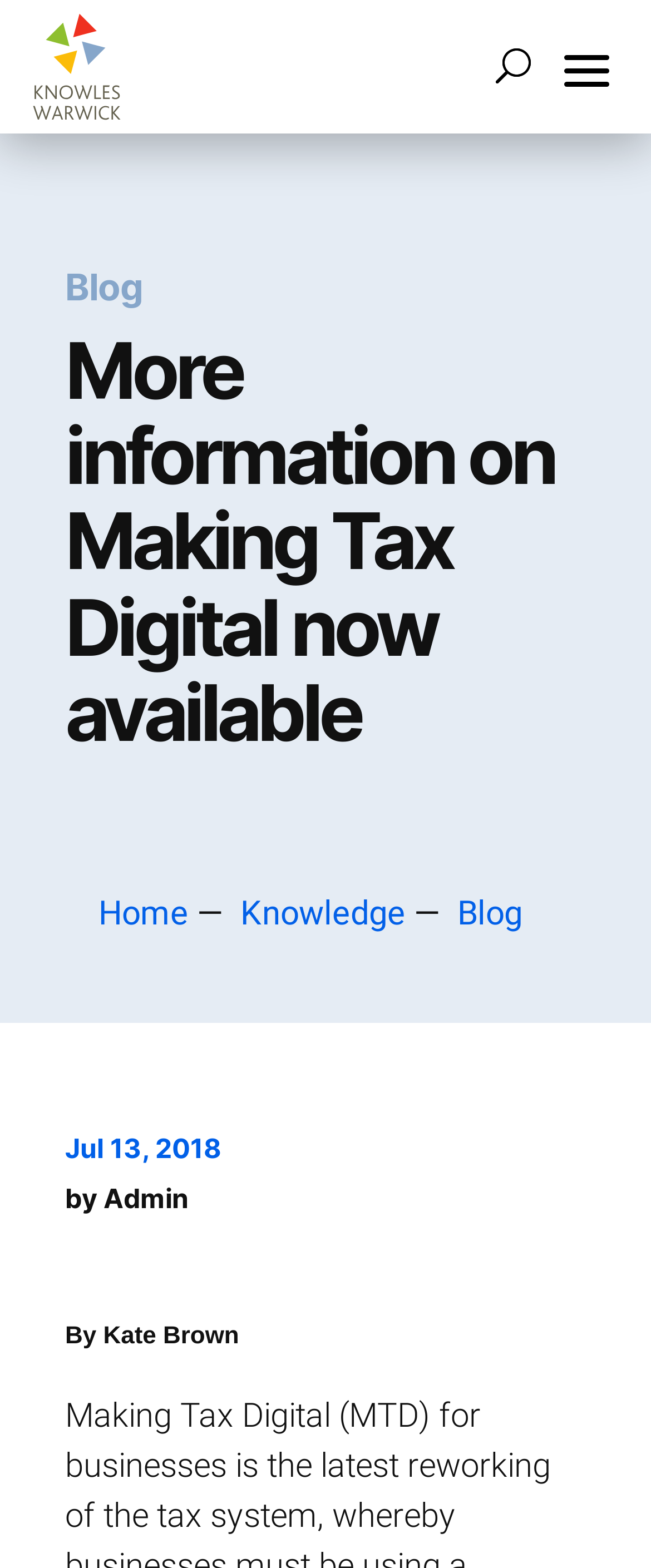By analyzing the image, answer the following question with a detailed response: What is the name of the company?

I determined the answer by looking at the top-left corner of the webpage, where I found a link with the text 'Knowles Warwick' and an image with the same name, indicating that it is the company's logo and name.